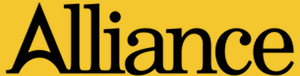What does the logo symbolize?
Please provide a comprehensive answer based on the visual information in the image.

The logo of the Alliance Party symbolizes unity and collaboration, aligning with the party's ethos of working together for a better society, and serves as a visual representation of the party's objectives and ideals within the political landscape.